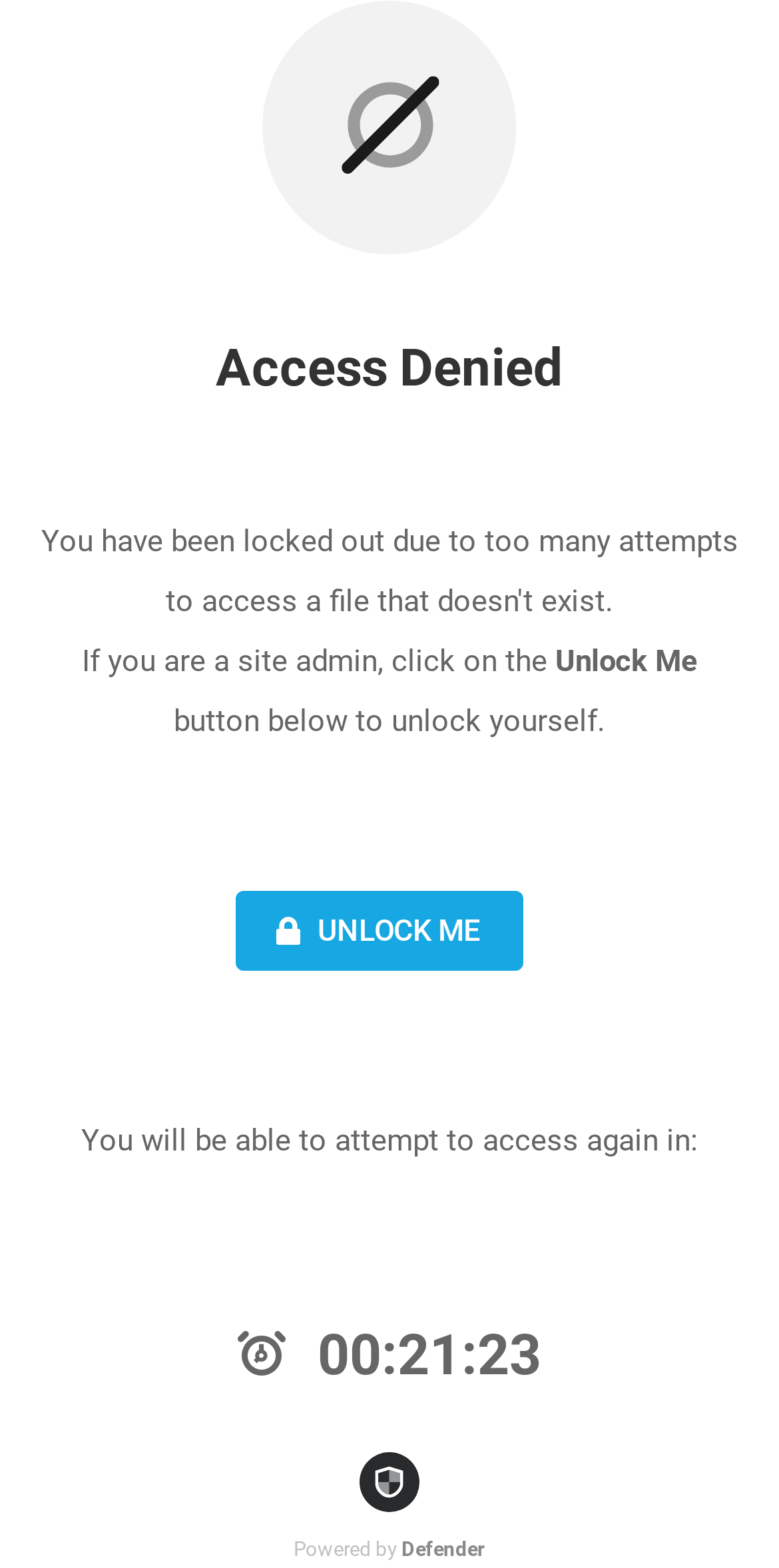Answer the question with a brief word or phrase:
What action can be taken to access the website again?

Wait for the timer to expire